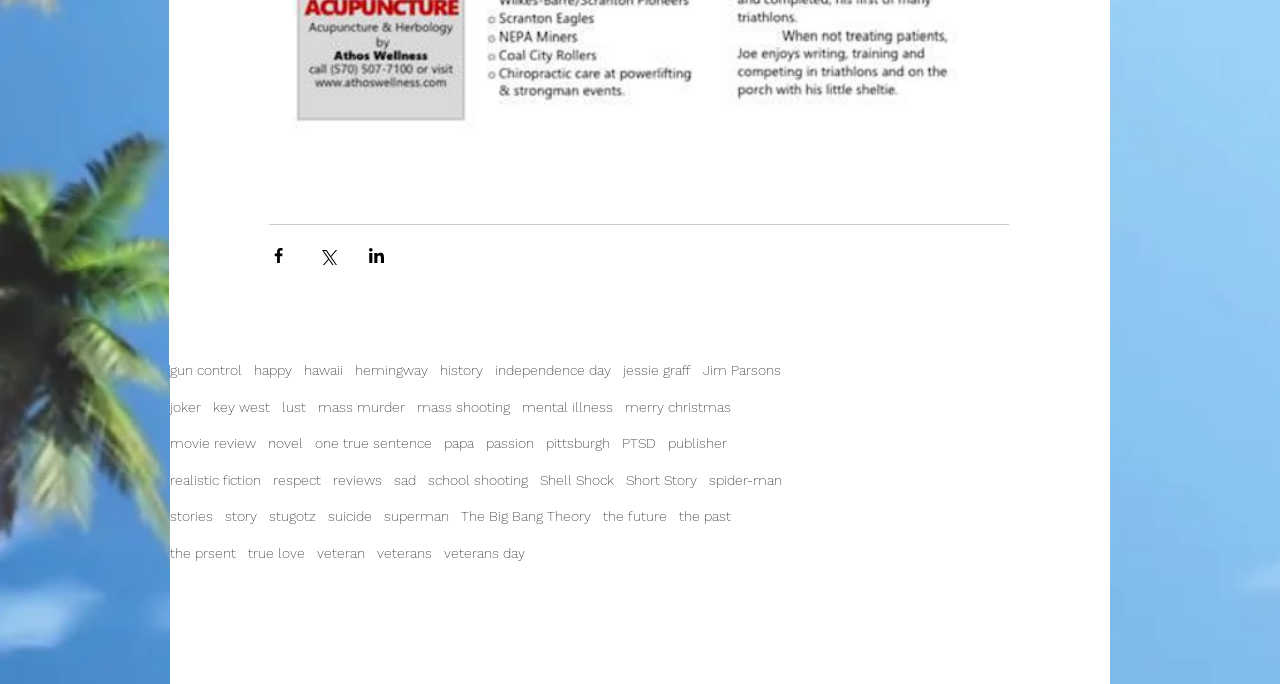Please locate the bounding box coordinates of the element that should be clicked to achieve the given instruction: "Click on the '@gregcote' link".

[0.133, 0.311, 0.186, 0.346]